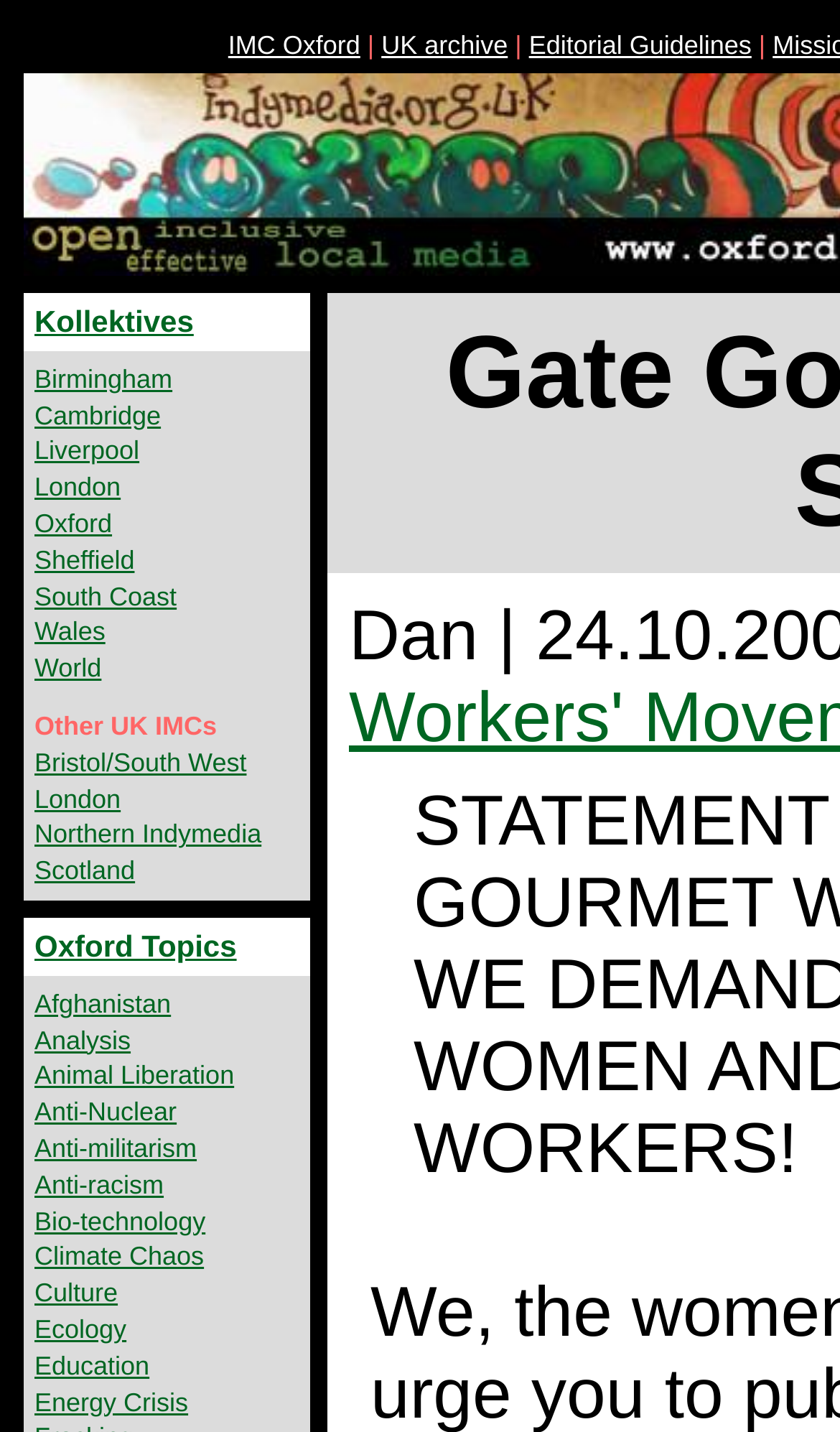Bounding box coordinates are to be given in the format (top-left x, top-left y, bottom-right x, bottom-right y). All values must be floating point numbers between 0 and 1. Provide the bounding box coordinate for the UI element described as: Afghanistan

[0.041, 0.69, 0.204, 0.711]